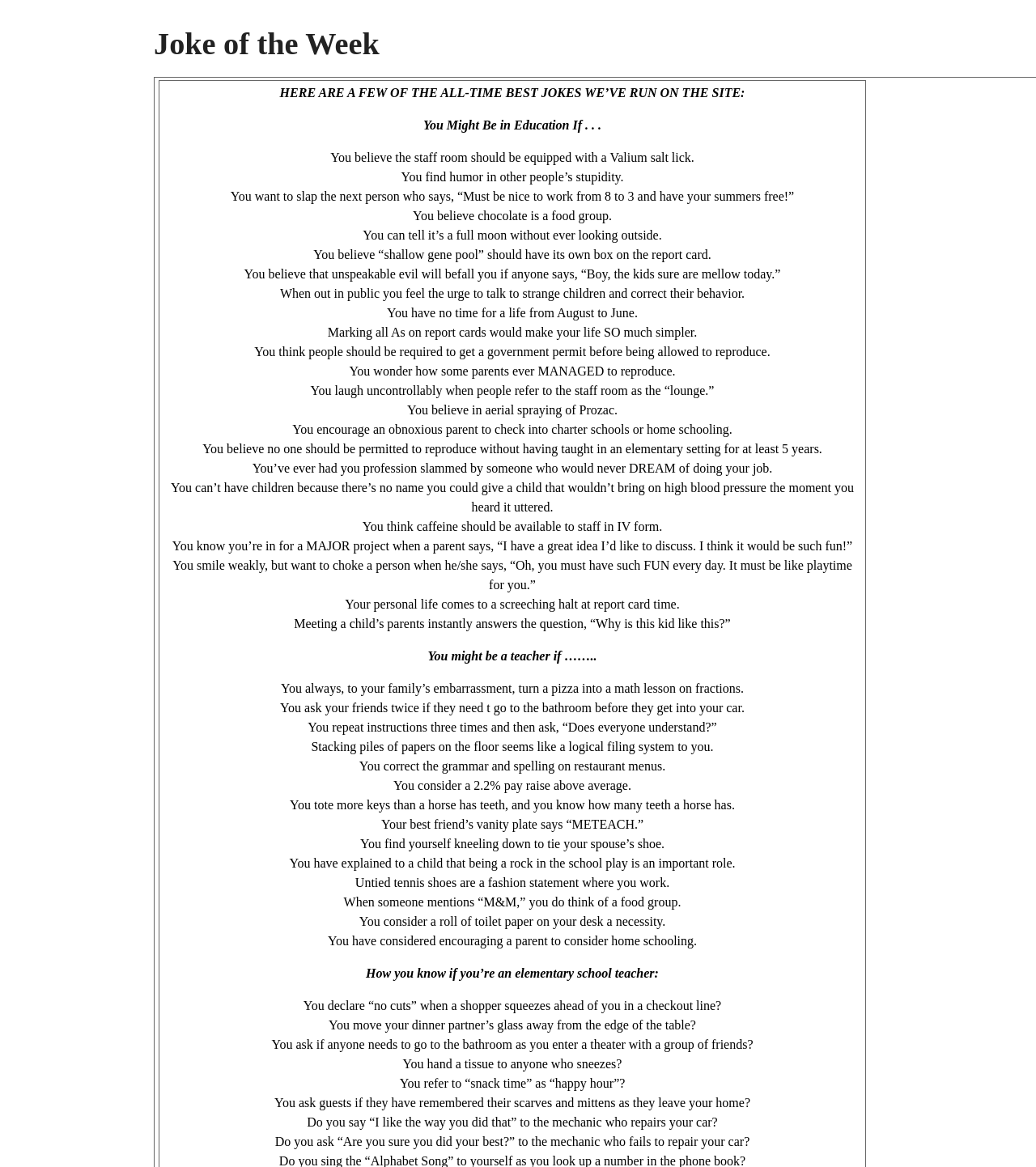Carefully observe the image and respond to the question with a detailed answer:
What is the first joke about?

The first joke is 'You believe chocolate is a food group.' which implies that the person thinks chocolate is a necessary food item.